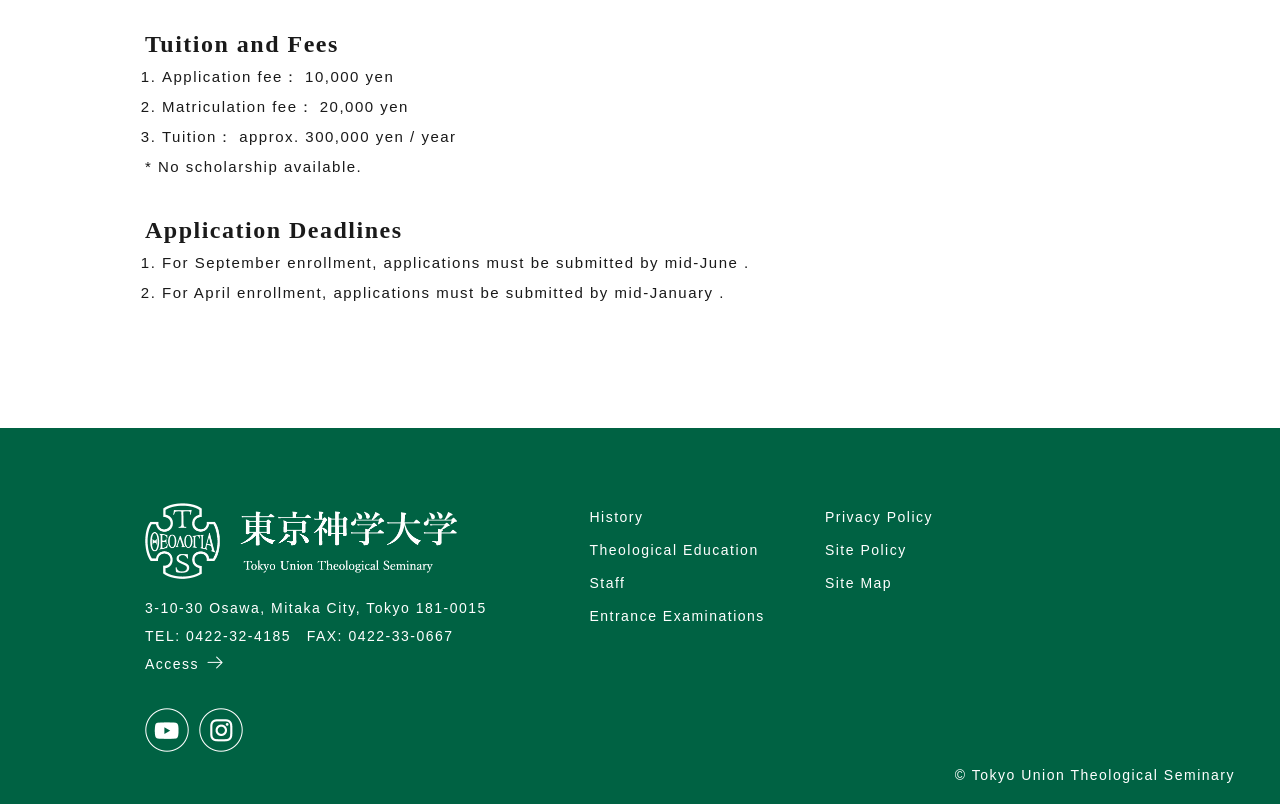Can you find the bounding box coordinates for the element to click on to achieve the instruction: "Check the Entrance Examinations"?

[0.46, 0.757, 0.598, 0.777]